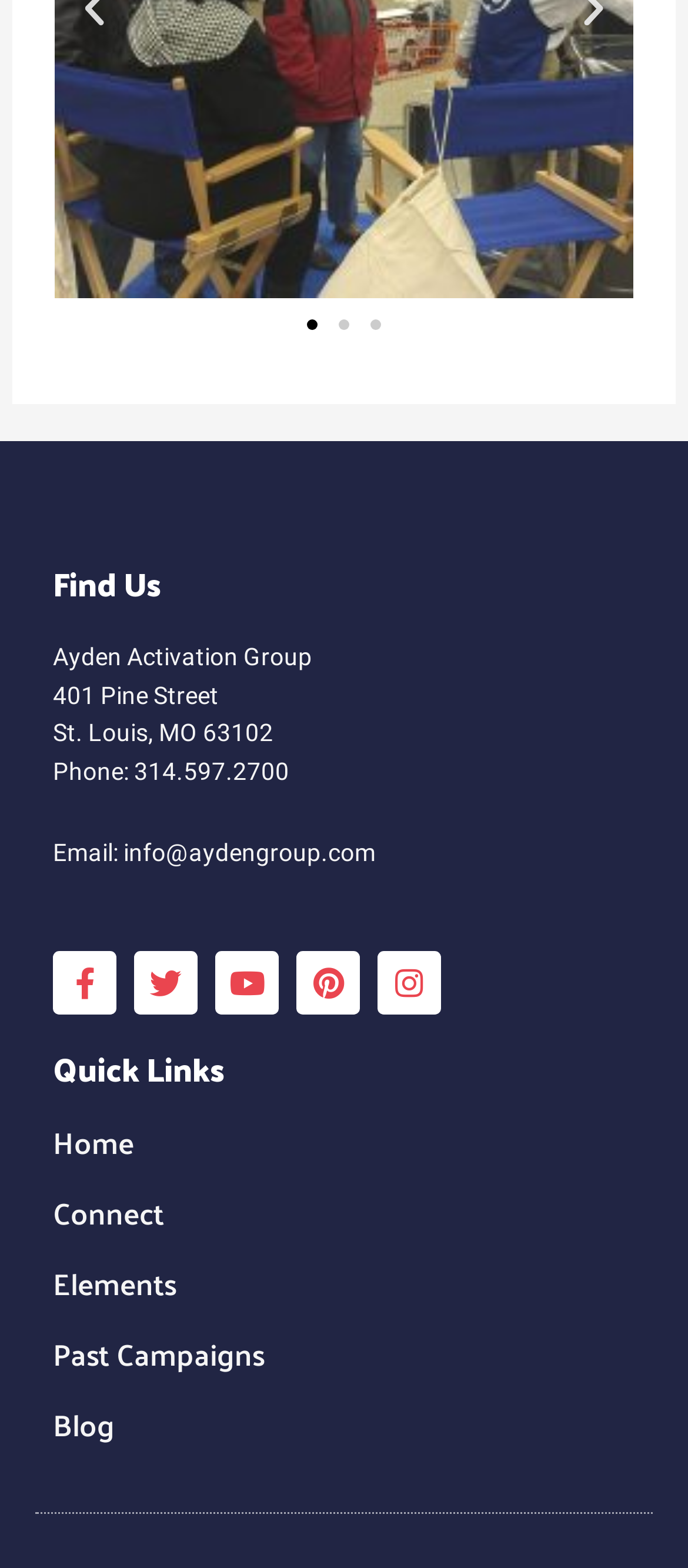Please determine the bounding box coordinates for the UI element described here. Use the format (top-left x, top-left y, bottom-right x, bottom-right y) with values bounded between 0 and 1: Pinterest

[0.431, 0.606, 0.523, 0.647]